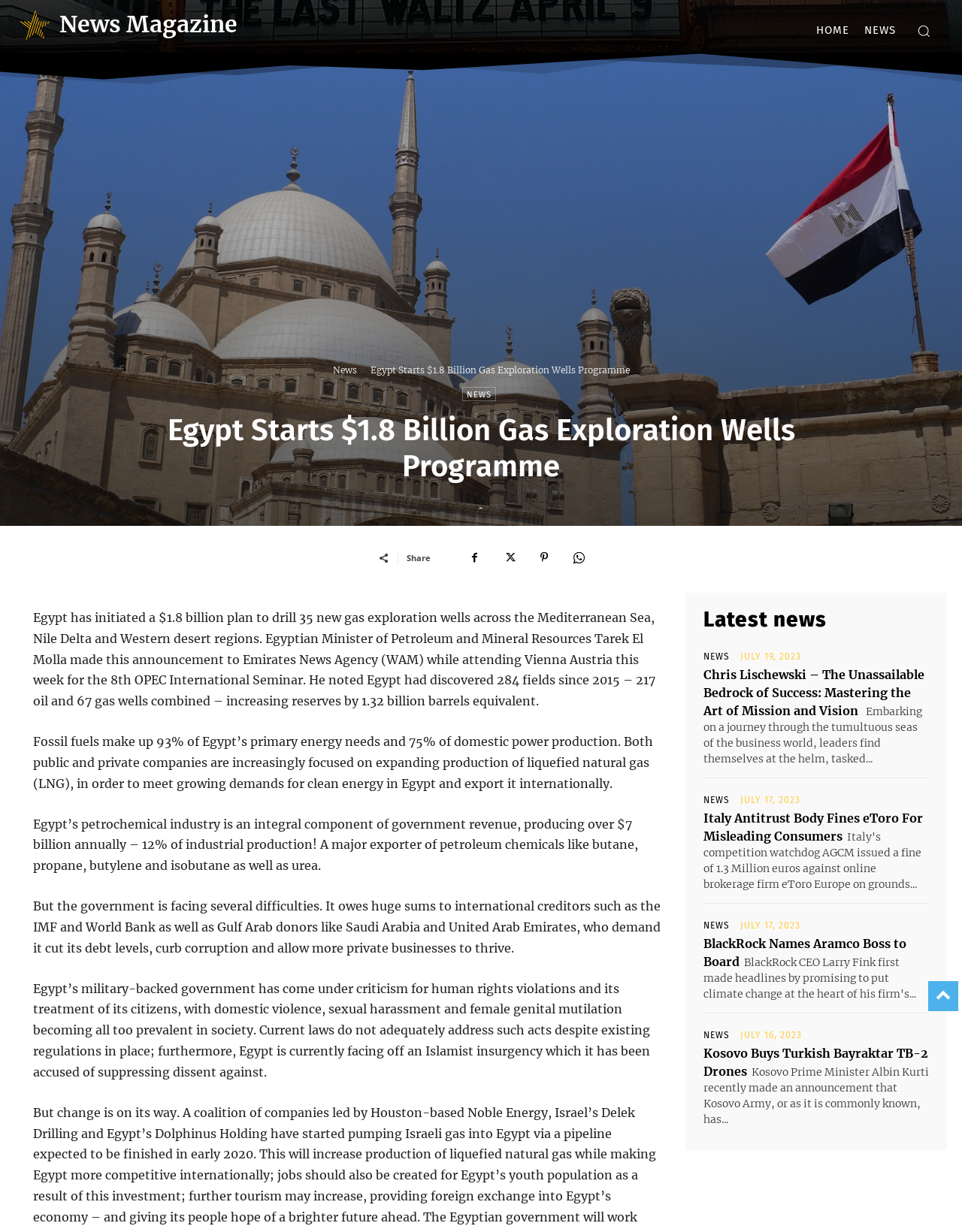Extract the main headline from the webpage and generate its text.

Egypt Starts $1.8 Billion Gas Exploration Wells Programme